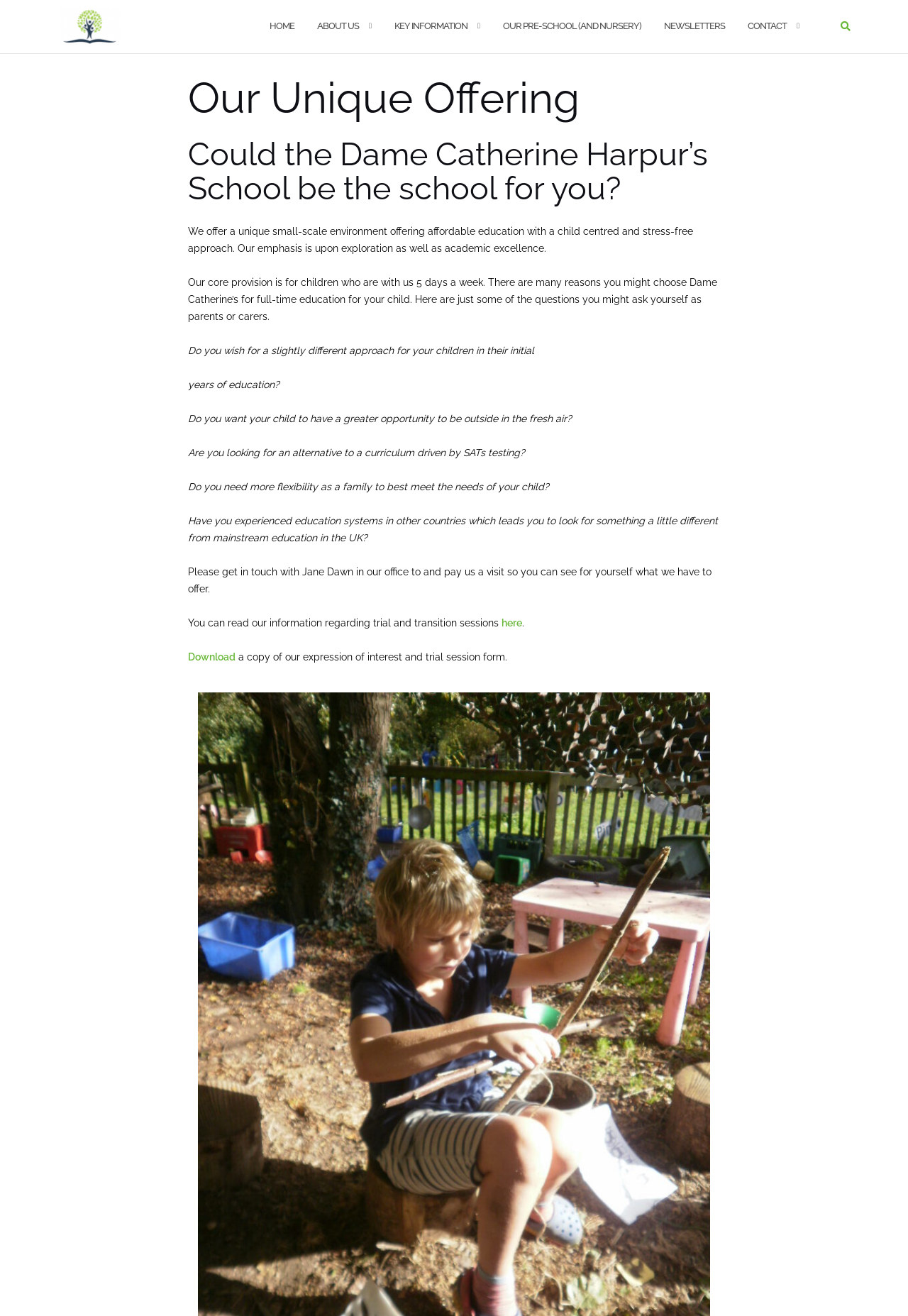Locate the coordinates of the bounding box for the clickable region that fulfills this instruction: "Click the 'ABOUT US' link".

[0.349, 0.005, 0.395, 0.035]